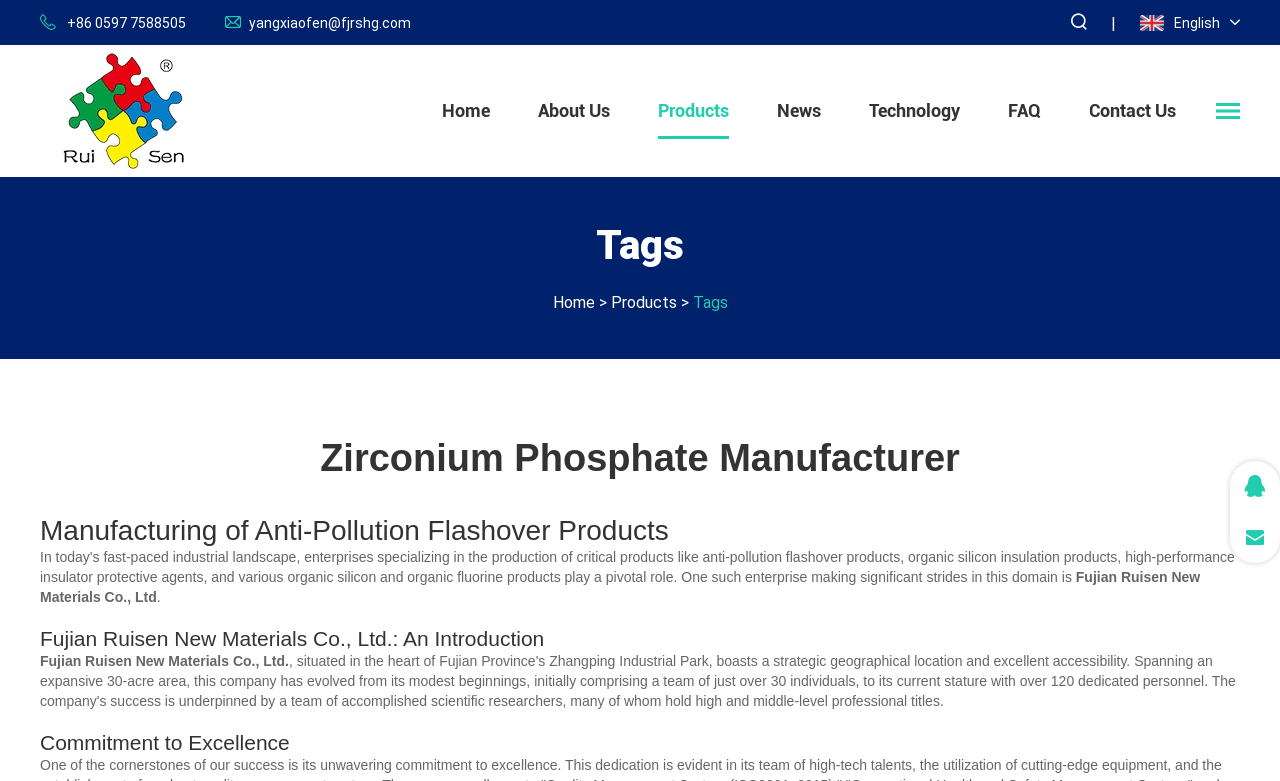What is the company name mentioned on the webpage?
Look at the image and answer with only one word or phrase.

Fujian Ruisen New Materials Co., Ltd.